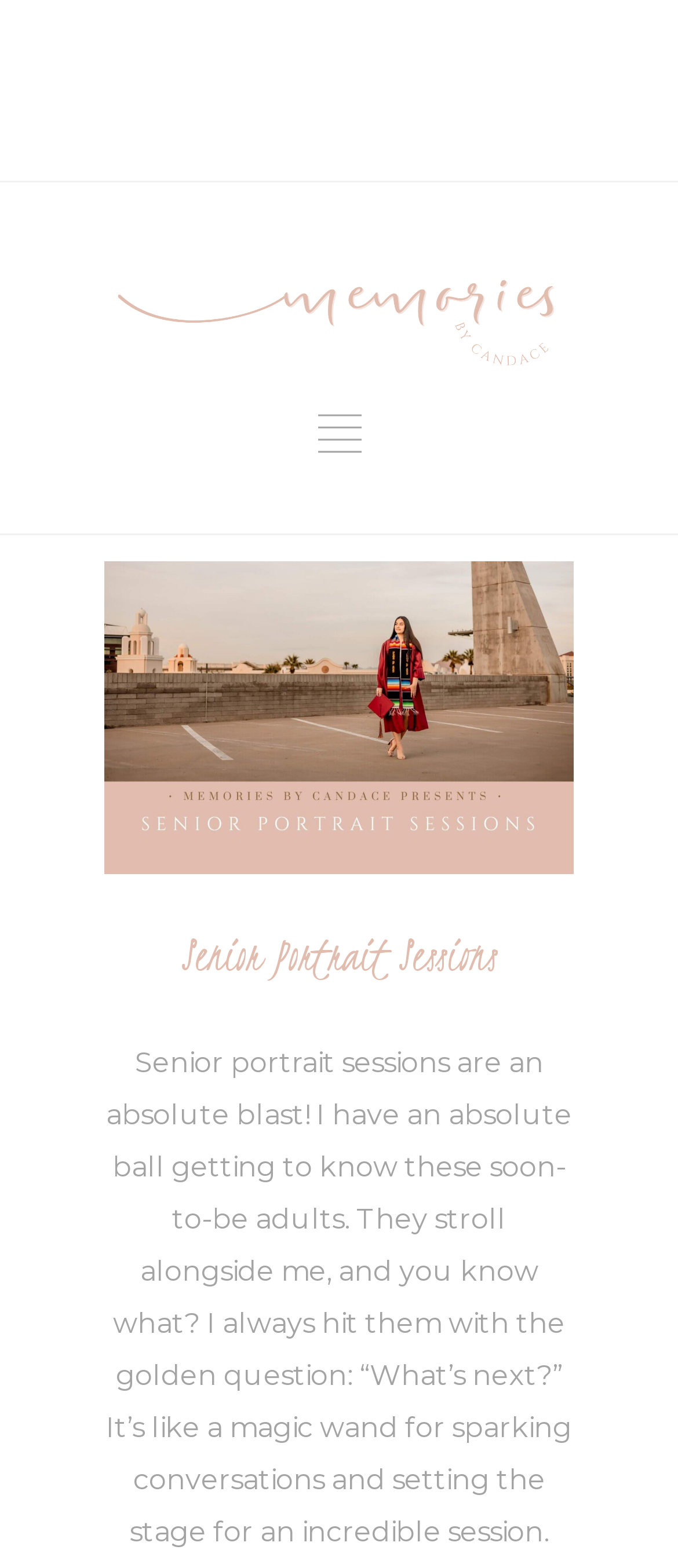Find the bounding box coordinates for the element described here: "value="Search"".

[0.472, 0.369, 0.815, 0.436]